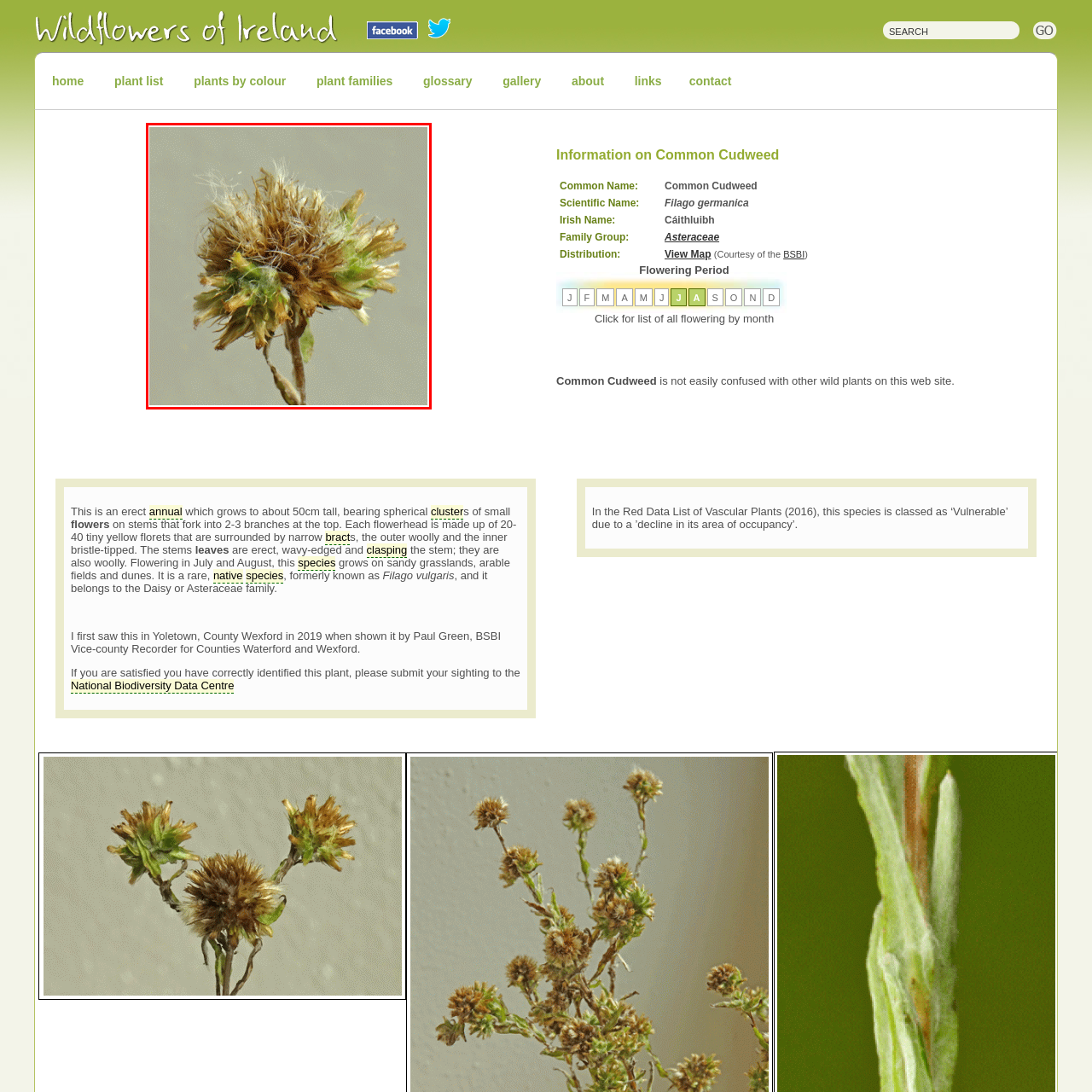Look at the area marked with a blue rectangle, In which months does the Common Cudweed primarily bloom? 
Provide your answer using a single word or phrase.

July and August